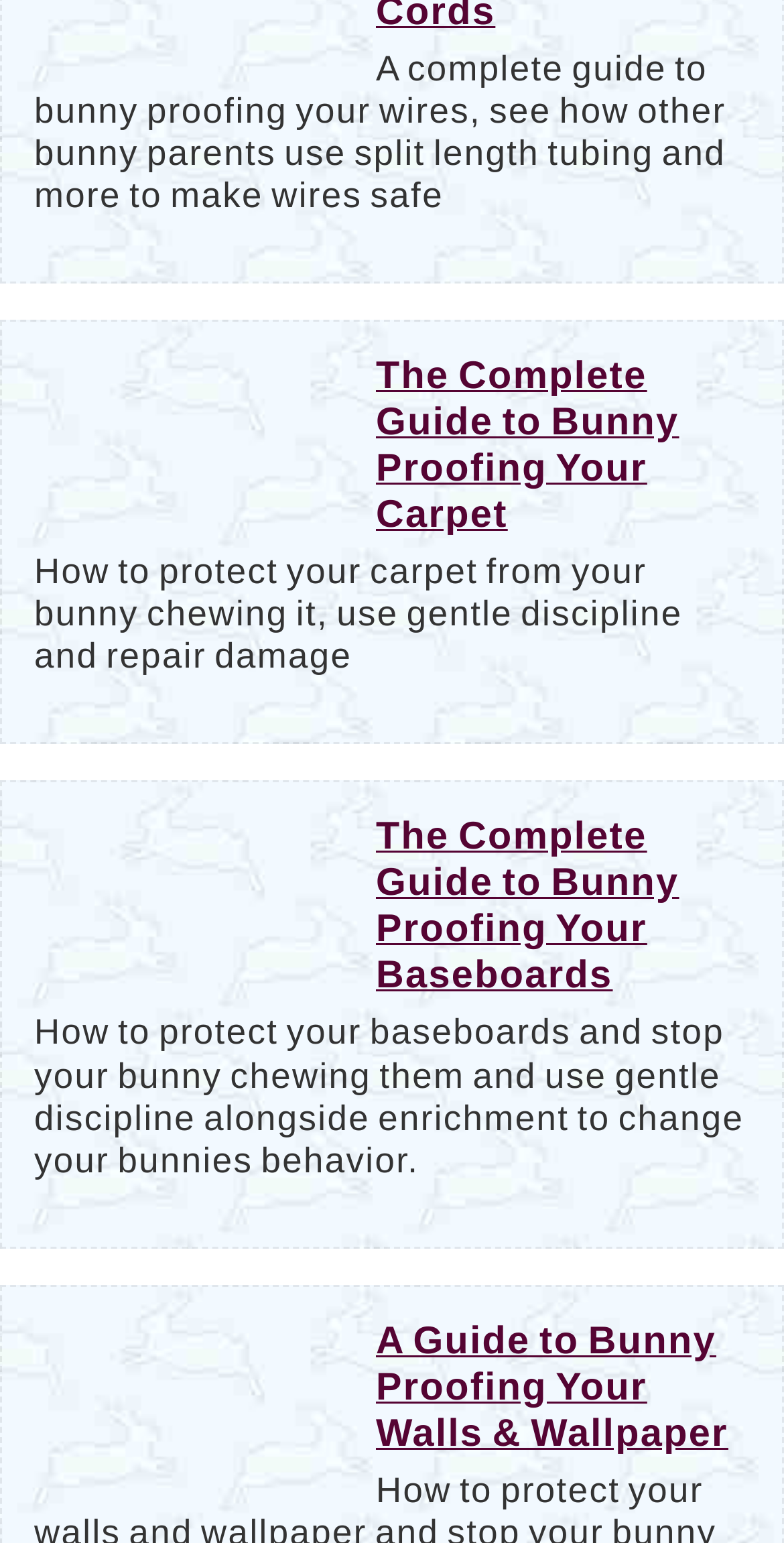What is the tone of the webpage?
Refer to the image and provide a detailed answer to the question.

The language used on the webpage, such as 'complete guide', 'how to protect', and 'gentle discipline', suggests a helpful and informative tone. The webpage appears to be providing useful advice and guidance to readers, rather than trying to sell a product or promote a particular brand.